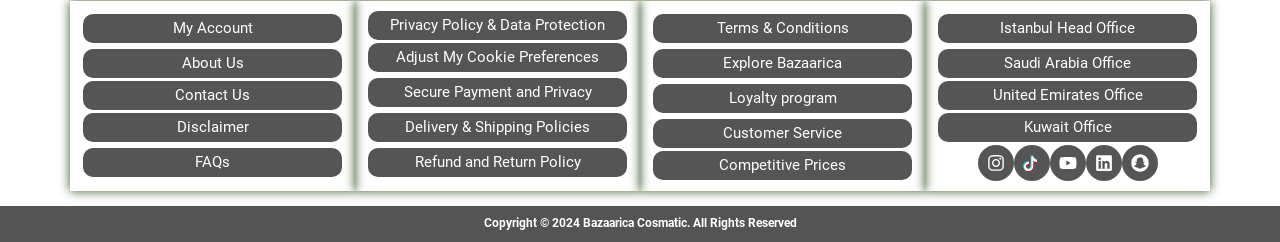Please specify the bounding box coordinates of the region to click in order to perform the following instruction: "Follow on Instagram".

[0.764, 0.599, 0.792, 0.748]